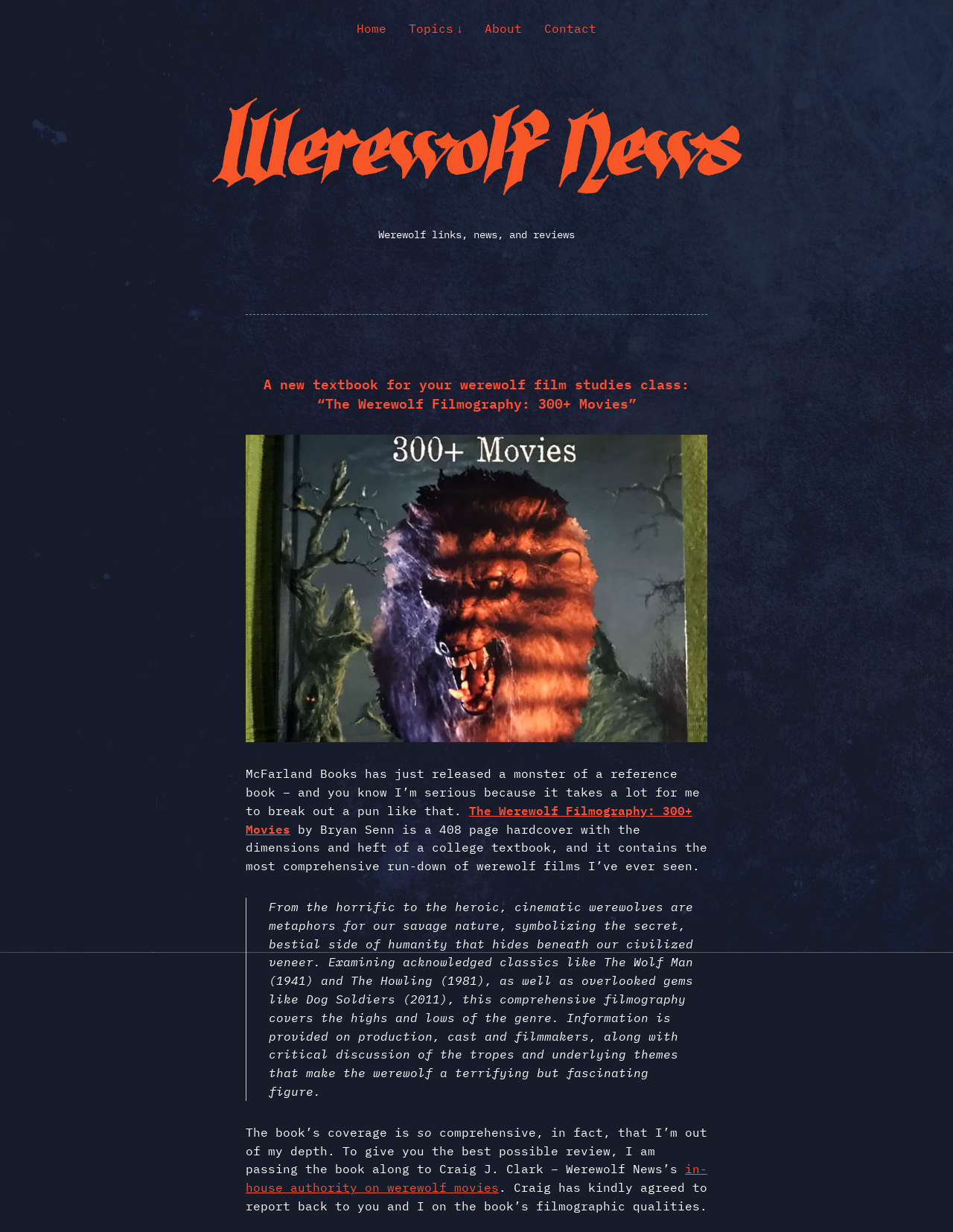Please identify the bounding box coordinates of the area that needs to be clicked to follow this instruction: "Click on the 'Home' link".

[0.374, 0.017, 0.405, 0.029]